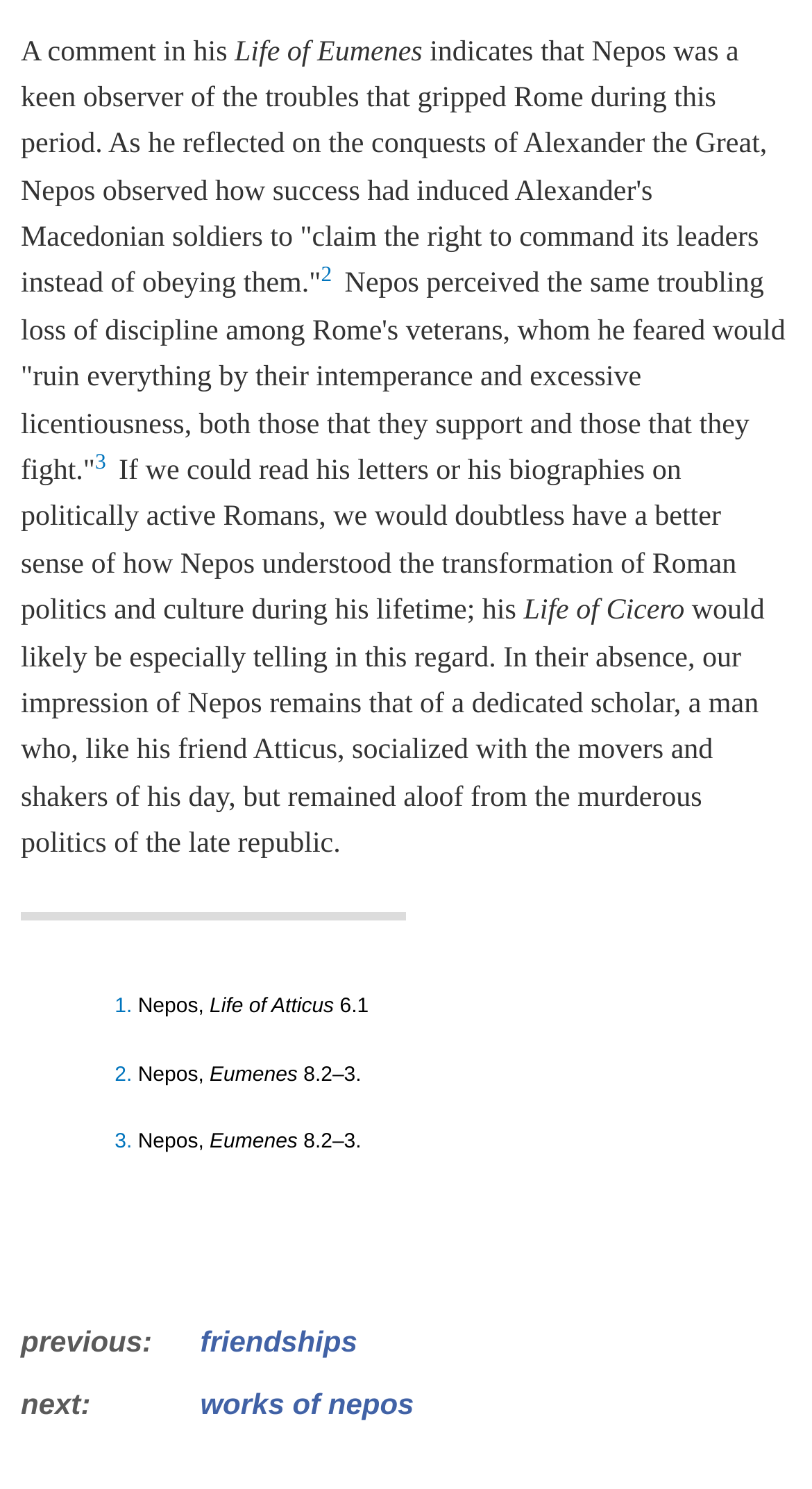Pinpoint the bounding box coordinates of the element to be clicked to execute the instruction: "Go to previous month".

None